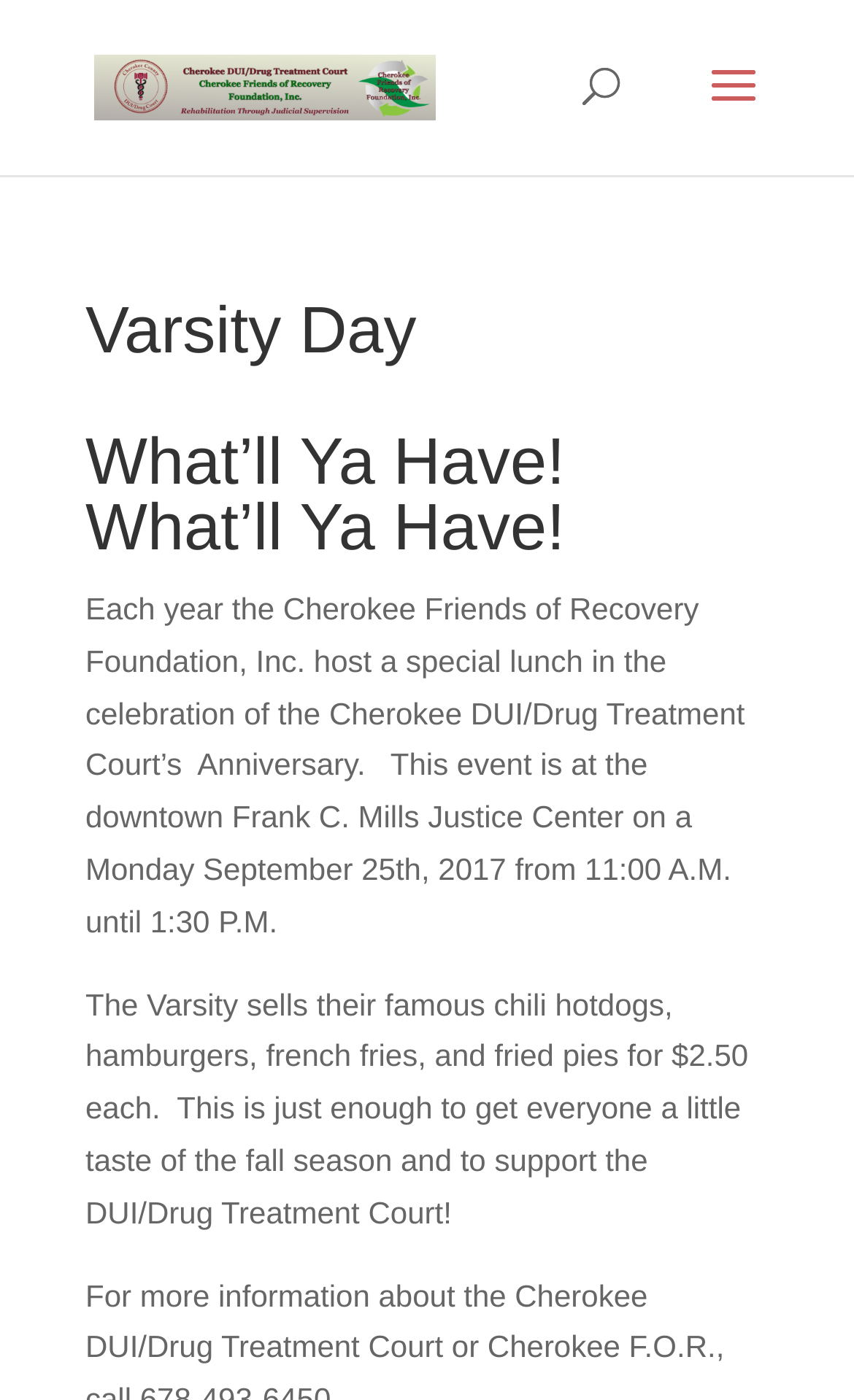What is the event celebrated on September 25th, 2017?
Please answer using one word or phrase, based on the screenshot.

Cherokee DUI/Drug Treatment Court’s Anniversary